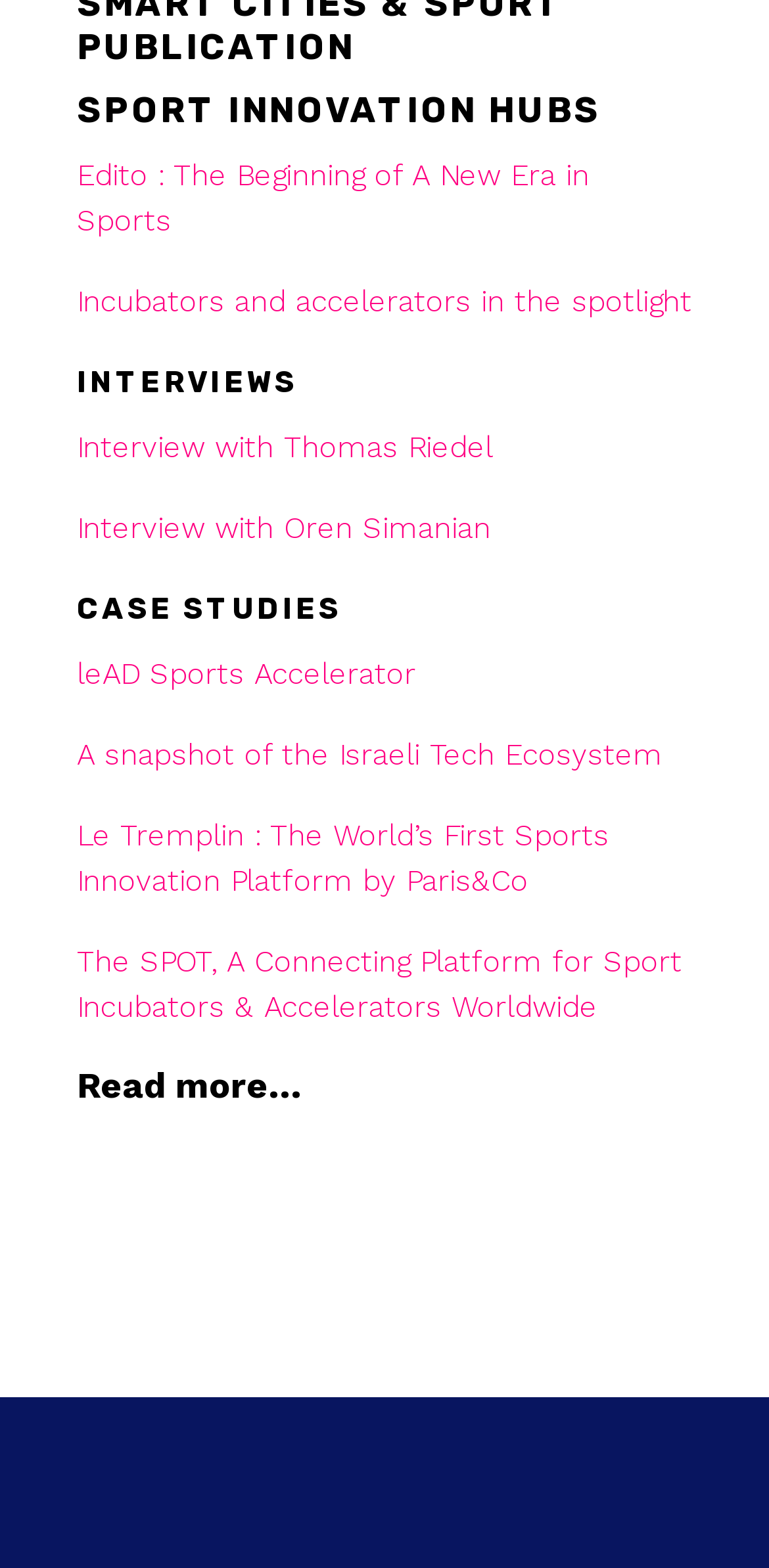Show the bounding box coordinates of the element that should be clicked to complete the task: "Learn more about leAD Sports Accelerator".

[0.1, 0.419, 0.541, 0.441]